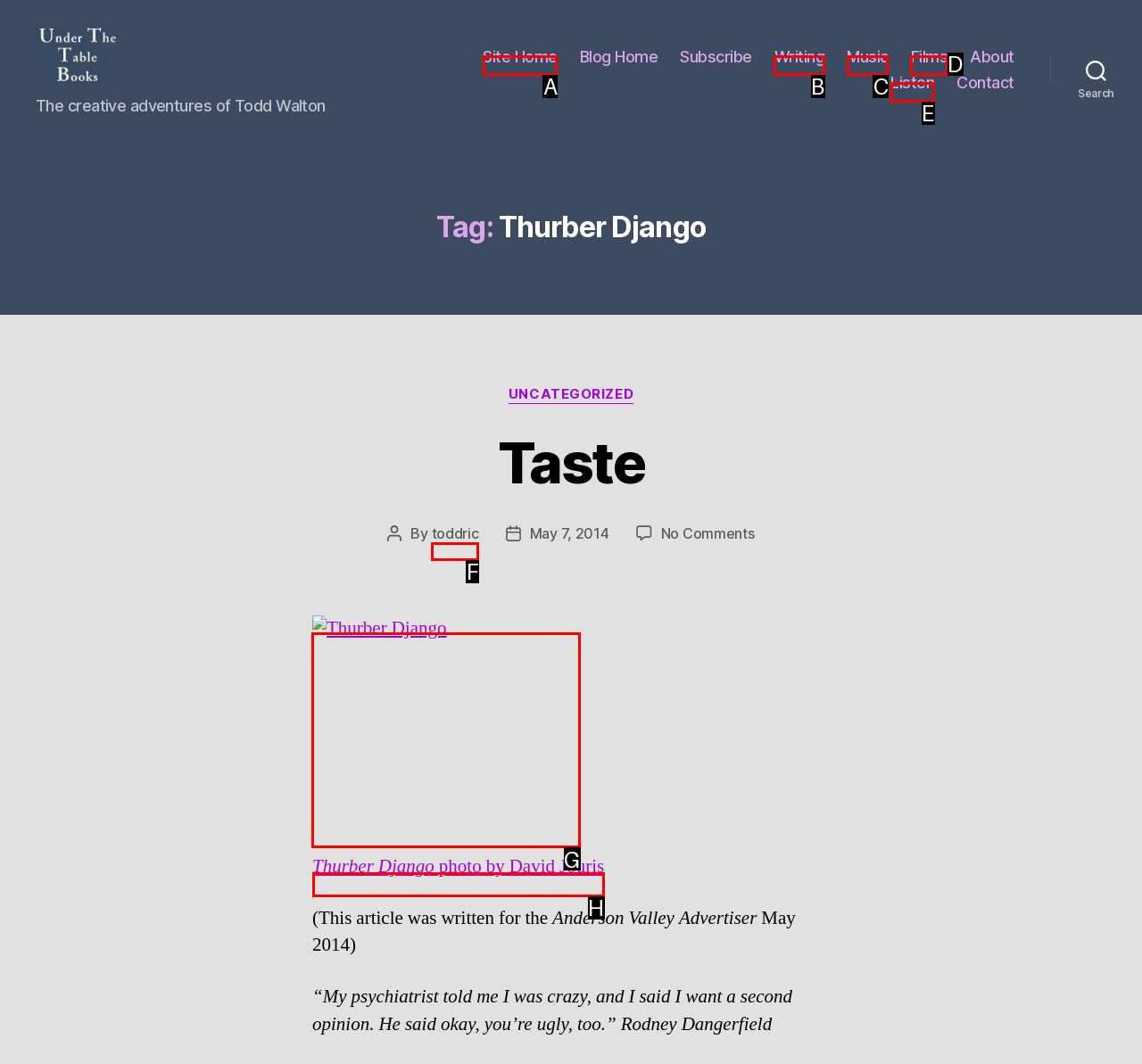Please identify the correct UI element to click for the task: View the 'Thurber Django' photo Respond with the letter of the appropriate option.

G